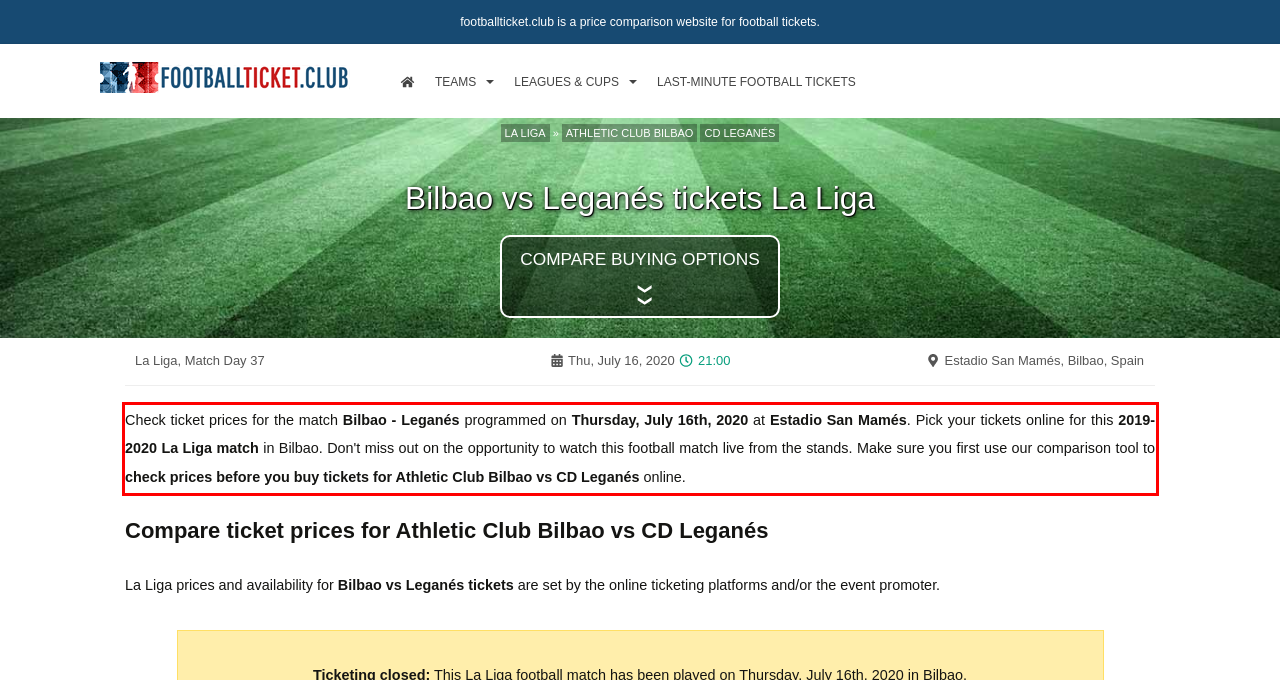Given a screenshot of a webpage, locate the red bounding box and extract the text it encloses.

Check ticket prices for the match Bilbao - Leganés programmed on Thursday, July 16th, 2020 at Estadio San Mamés. Pick your tickets online for this 2019-2020 La Liga match in Bilbao. Don't miss out on the opportunity to watch this football match live from the stands. Make sure you first use our comparison tool to check prices before you buy tickets for Athletic Club Bilbao vs CD Leganés online.